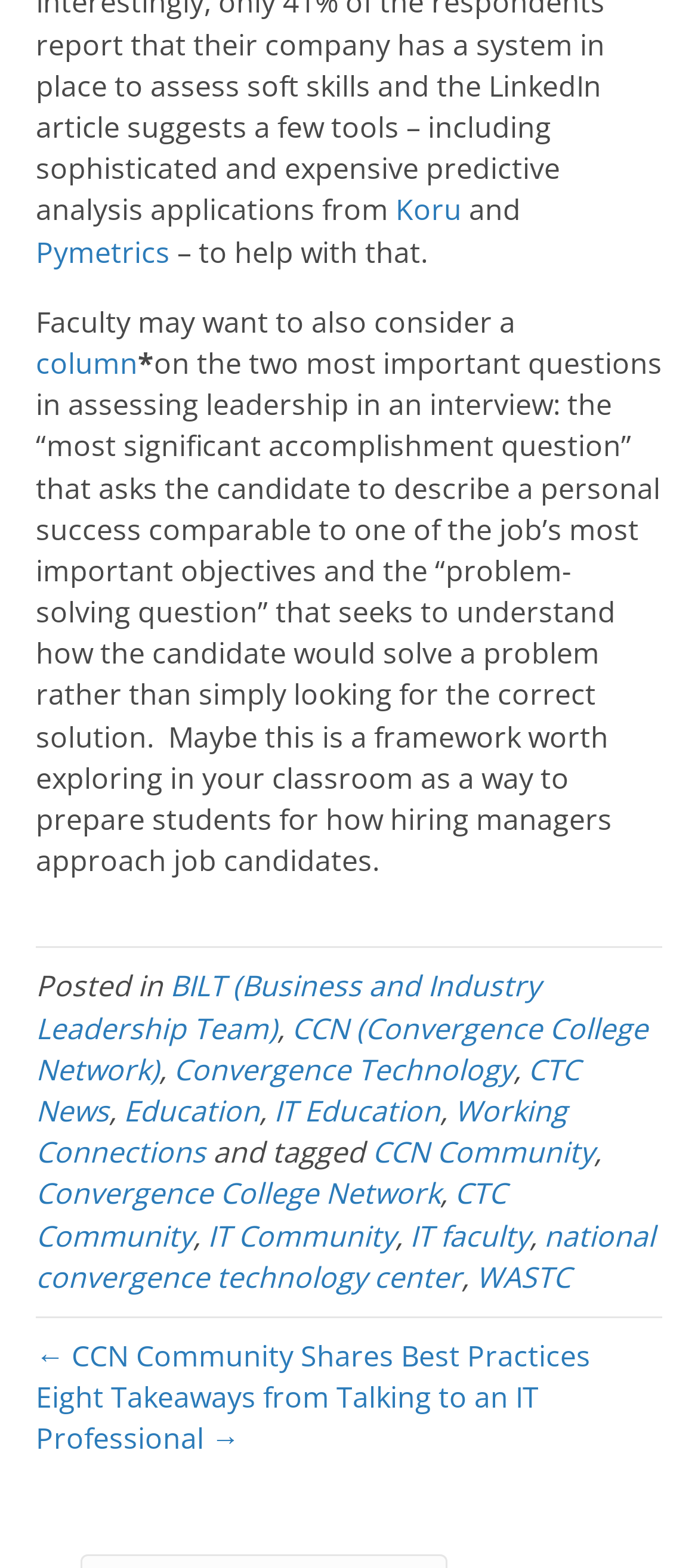Locate the bounding box coordinates of the area that needs to be clicked to fulfill the following instruction: "Check out CCN Community". The coordinates should be in the format of four float numbers between 0 and 1, namely [left, top, right, bottom].

[0.533, 0.722, 0.851, 0.747]